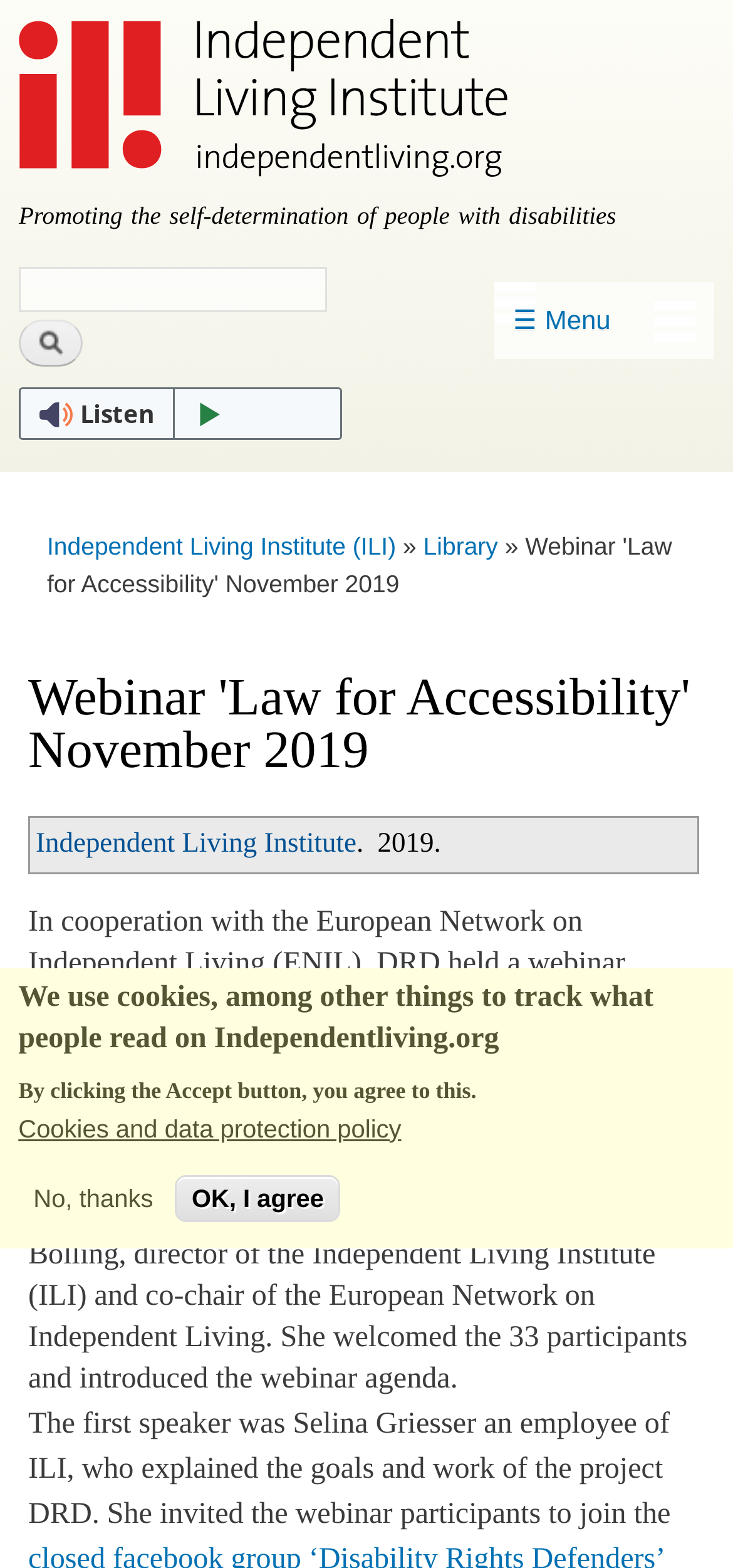Please determine the headline of the webpage and provide its content.

Webinar 'Law for Accessibility' November 2019